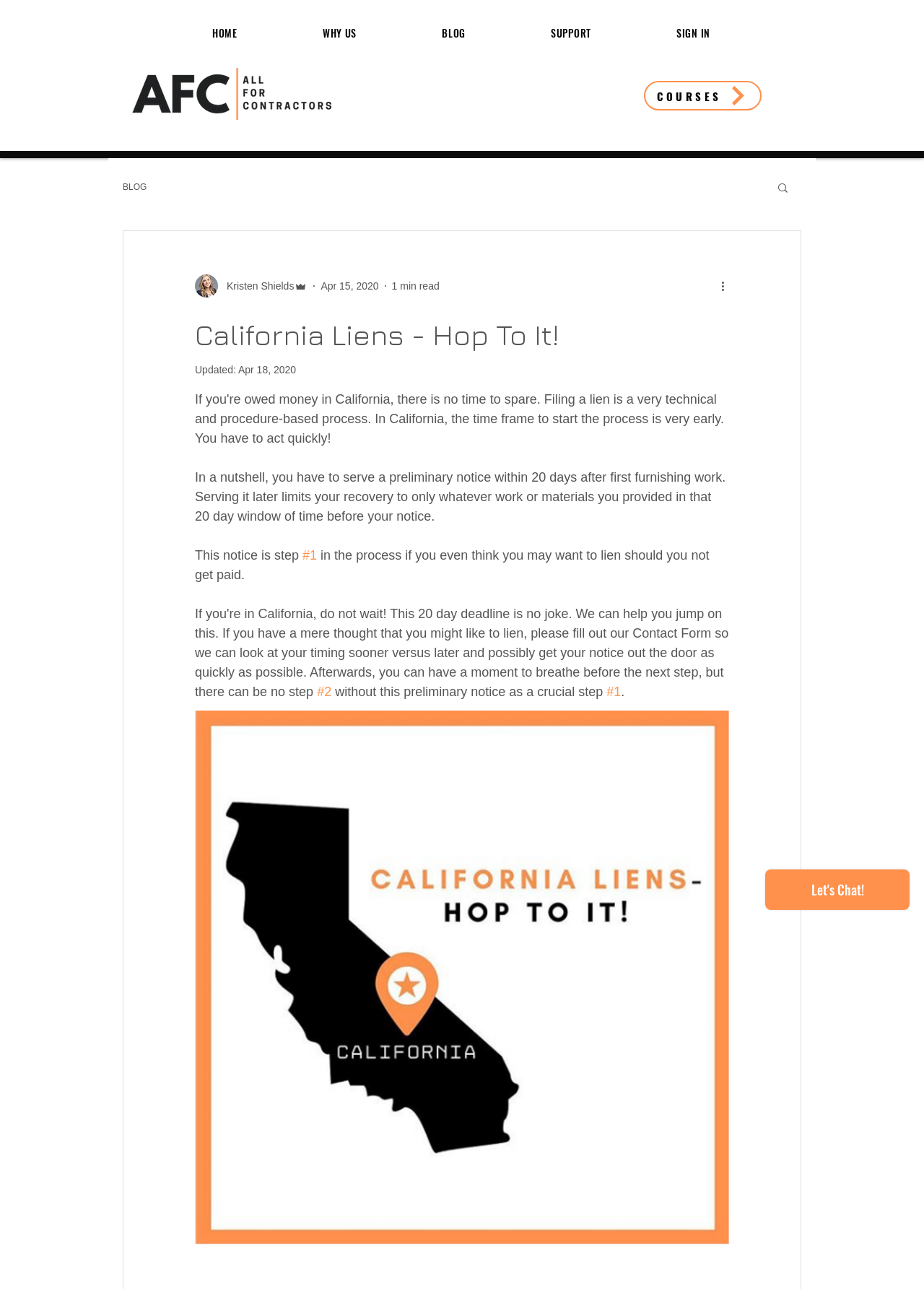Please mark the clickable region by giving the bounding box coordinates needed to complete this instruction: "Click the 'SUPPORT' button".

[0.553, 0.014, 0.683, 0.037]